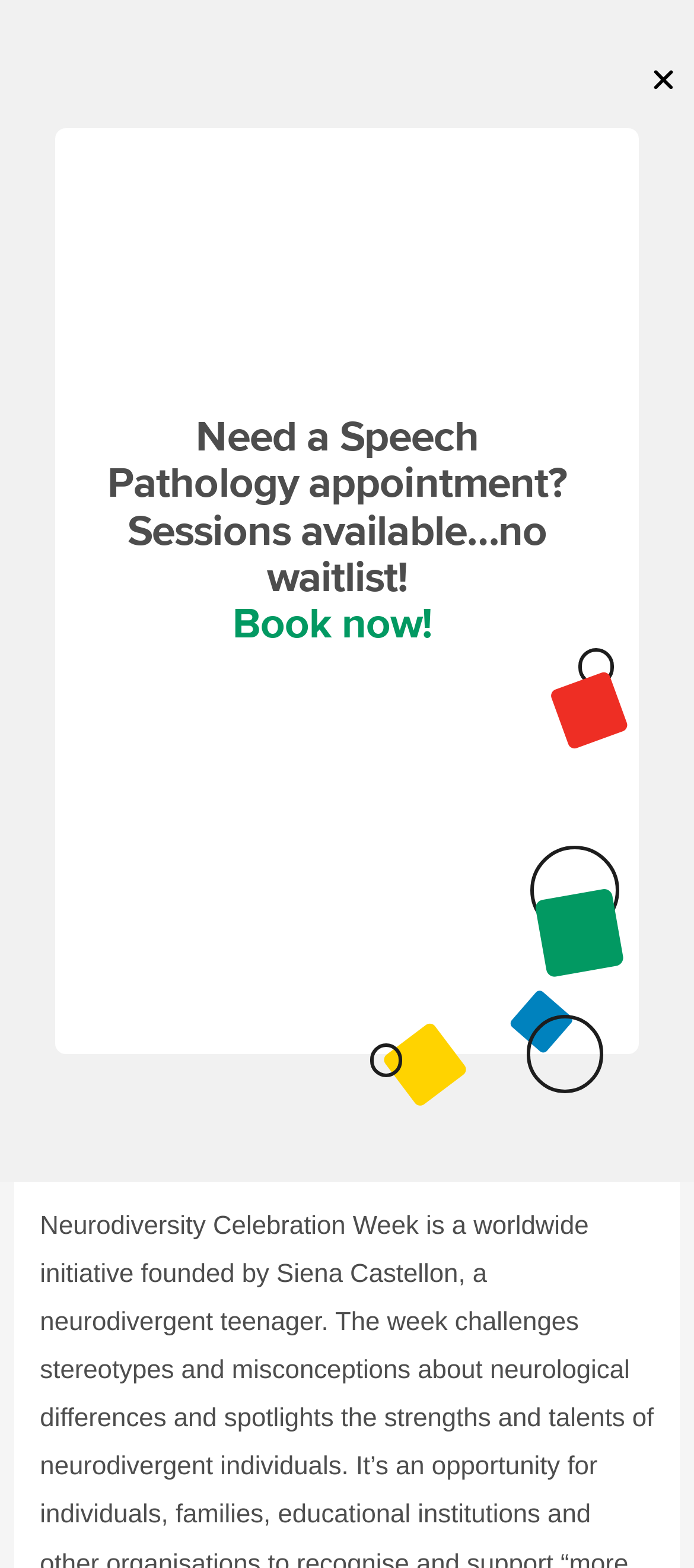Give the bounding box coordinates for the element described as: "Autism Spectrum Disorders".

[0.058, 0.627, 0.512, 0.645]